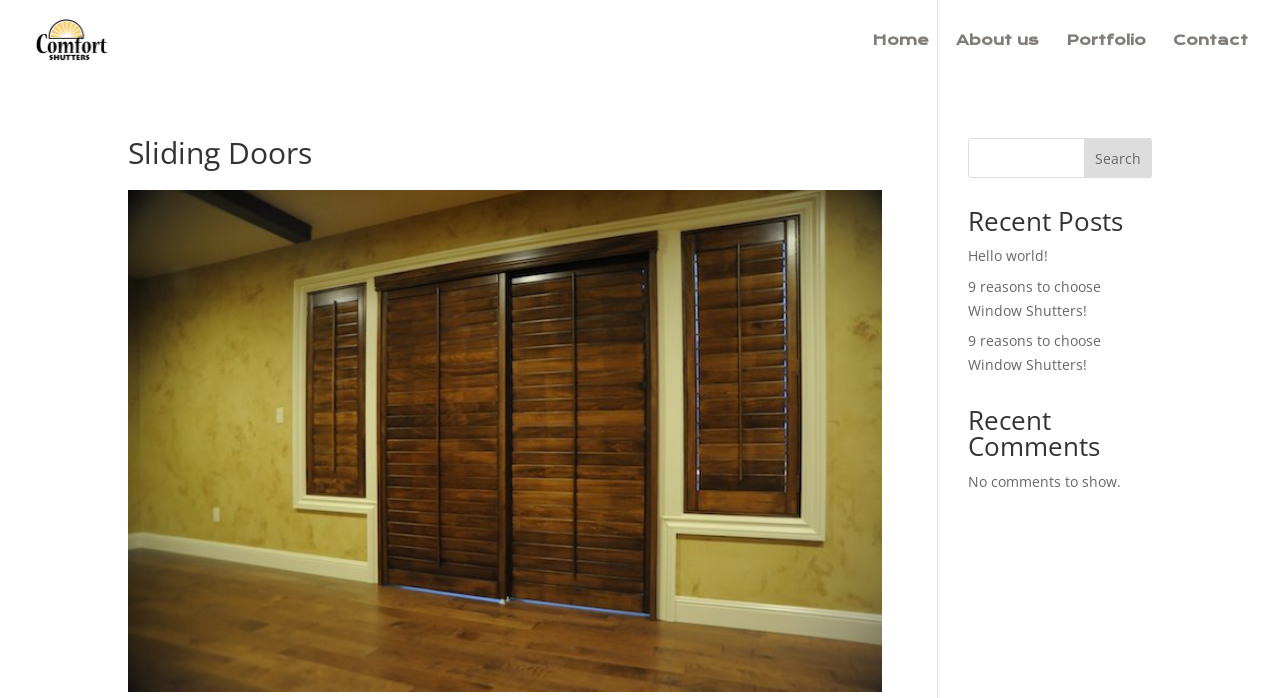What is the purpose of the search box?
Could you please answer the question thoroughly and with as much detail as possible?

The search box is located at the top-right corner of the webpage, and it allows users to search for specific content within the website by typing keywords and clicking the 'Search' button.